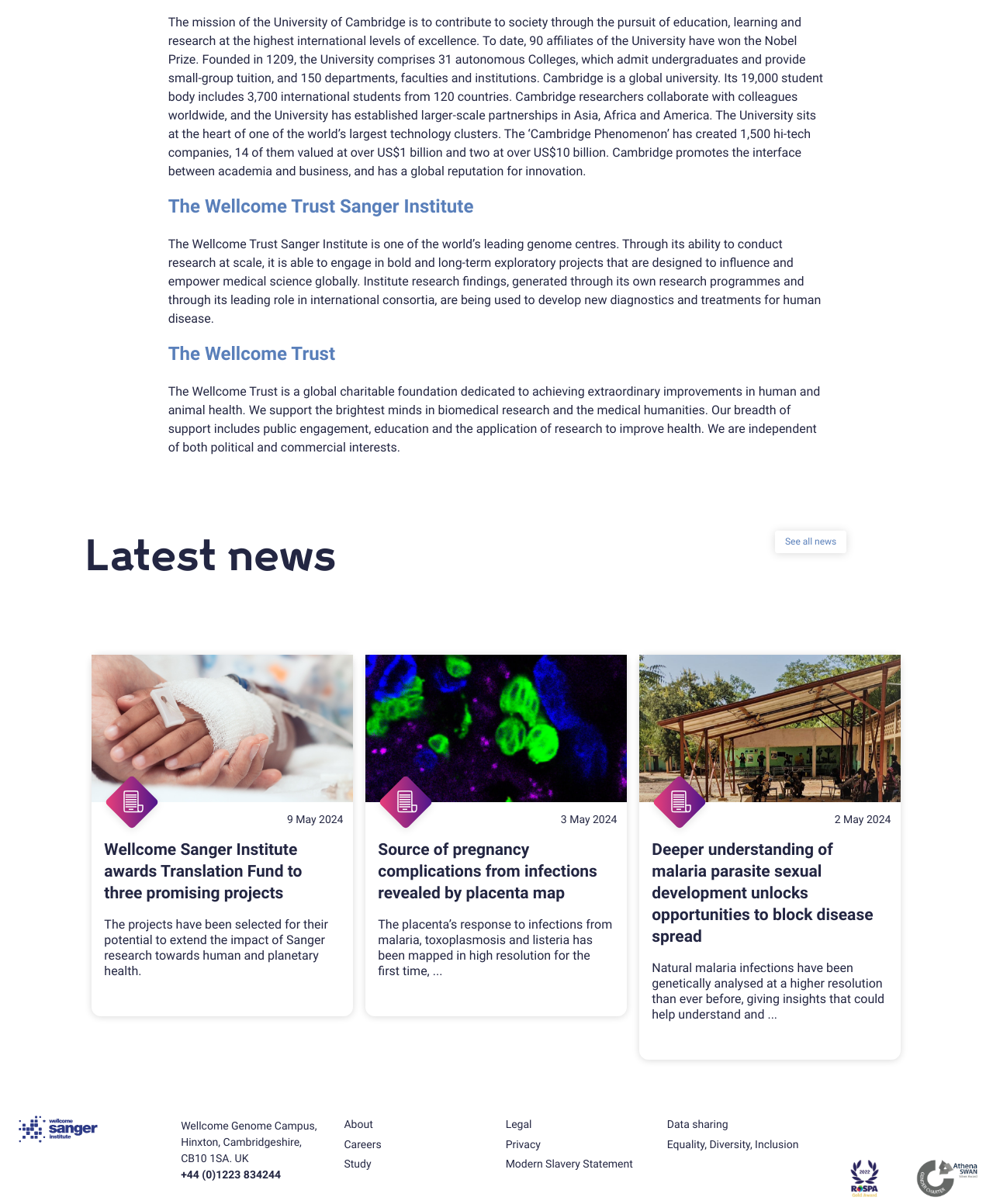Locate the bounding box coordinates of the element that should be clicked to fulfill the instruction: "Read the latest news".

[0.086, 0.442, 0.776, 0.482]